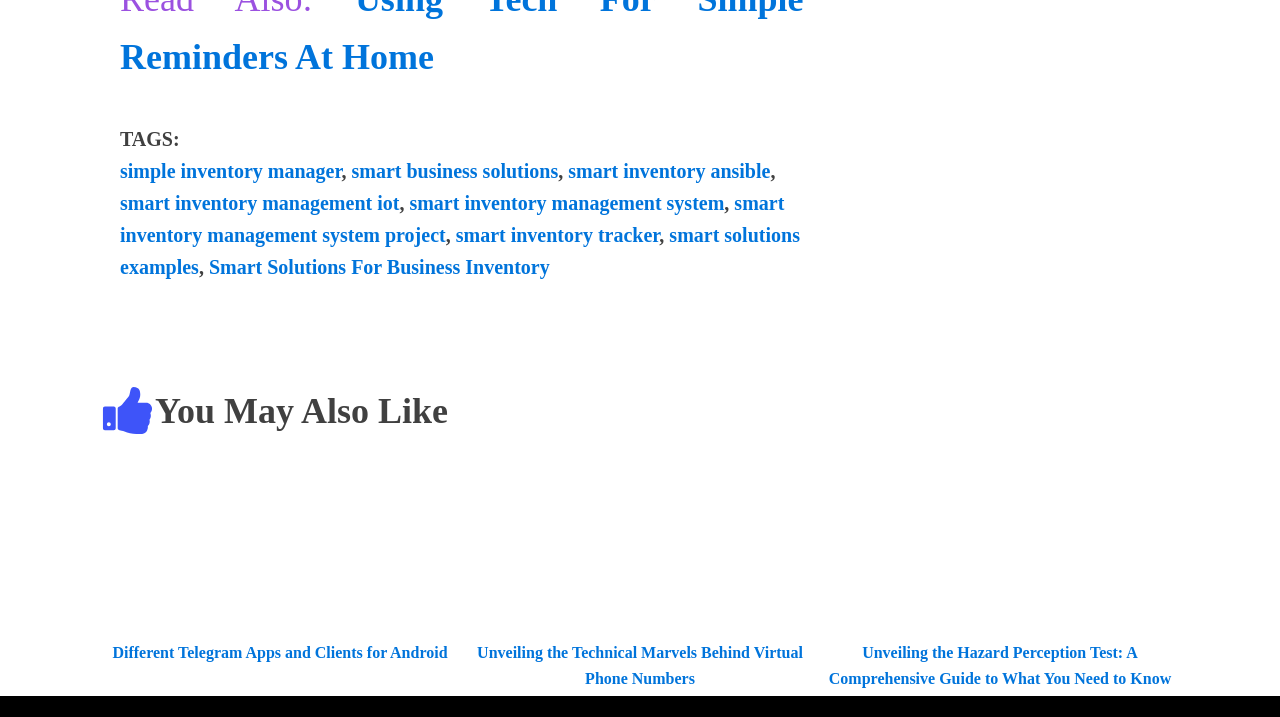Find the bounding box coordinates for the UI element that matches this description: "smart inventory management system project".

[0.094, 0.267, 0.613, 0.343]